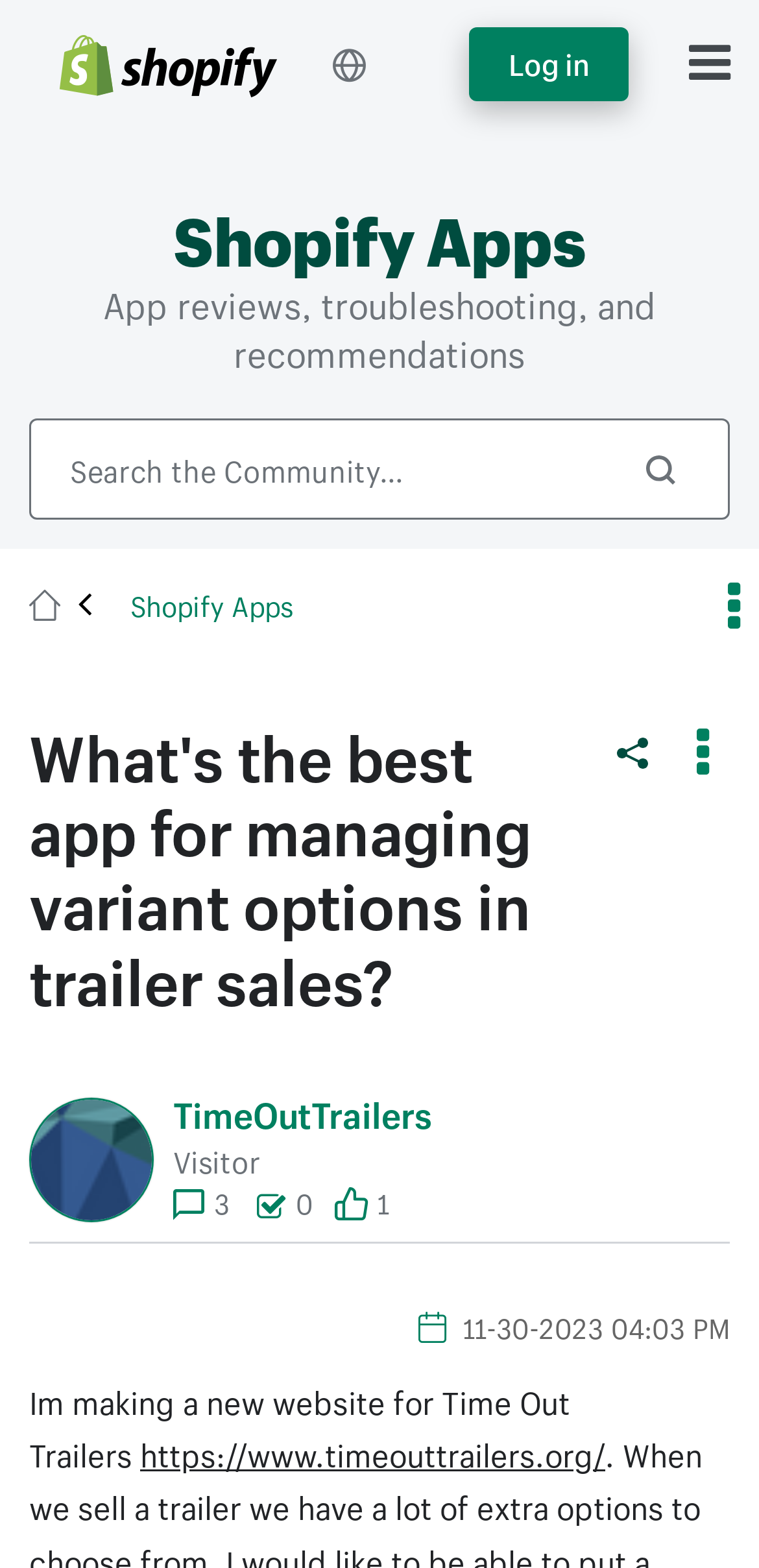Examine the image carefully and respond to the question with a detailed answer: 
What is the name of the website being discussed?

The question can be answered by looking at the image element with the text 'TimeOutTrailers' and the link 'https://www.timeouttrailers.org/' which suggests that the website being discussed is Time Out Trailers.